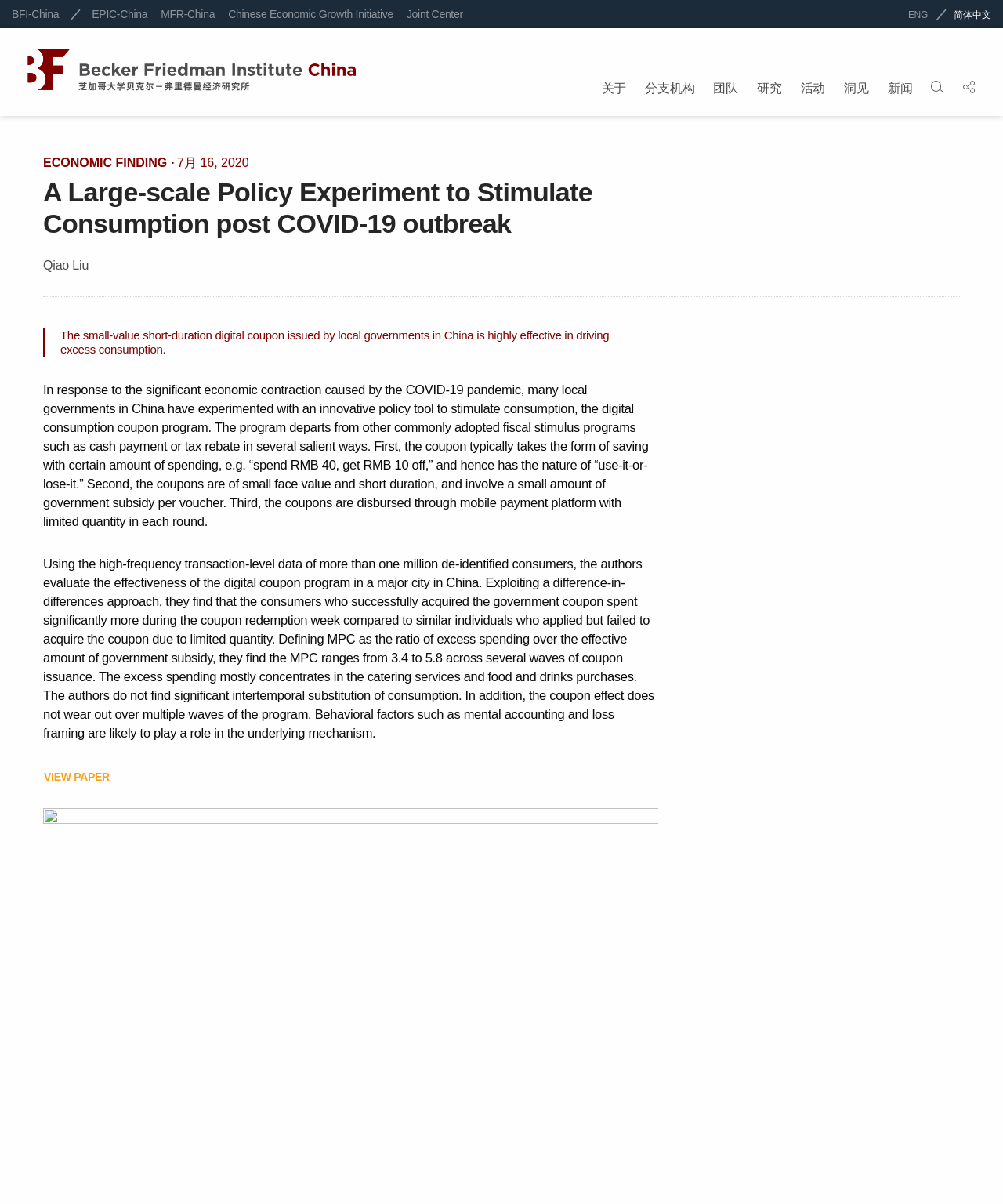Please determine the bounding box coordinates of the element's region to click for the following instruction: "Click the BFI-China link".

[0.012, 0.007, 0.059, 0.017]